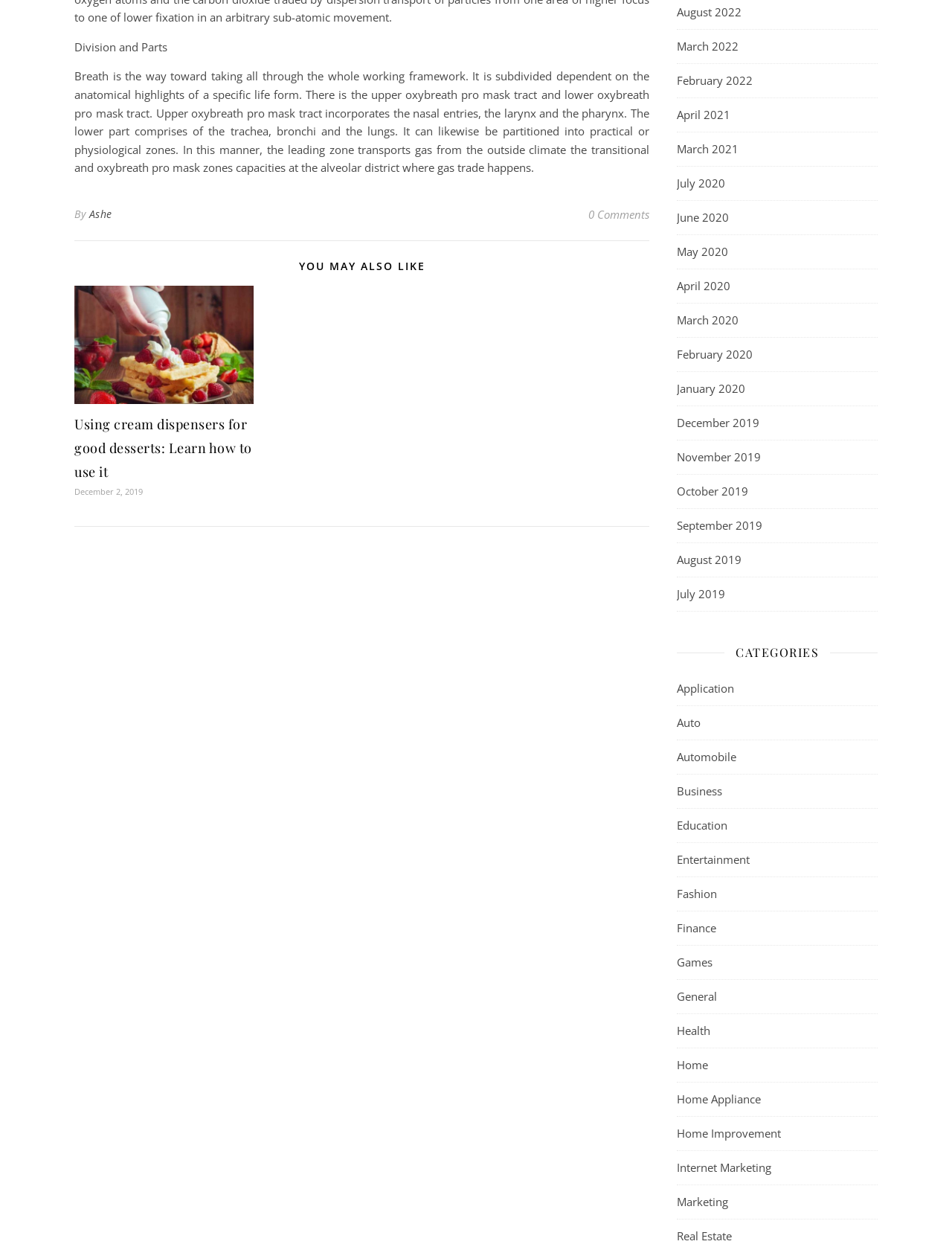Please answer the following question using a single word or phrase: 
Who is the author of the article?

Ashe